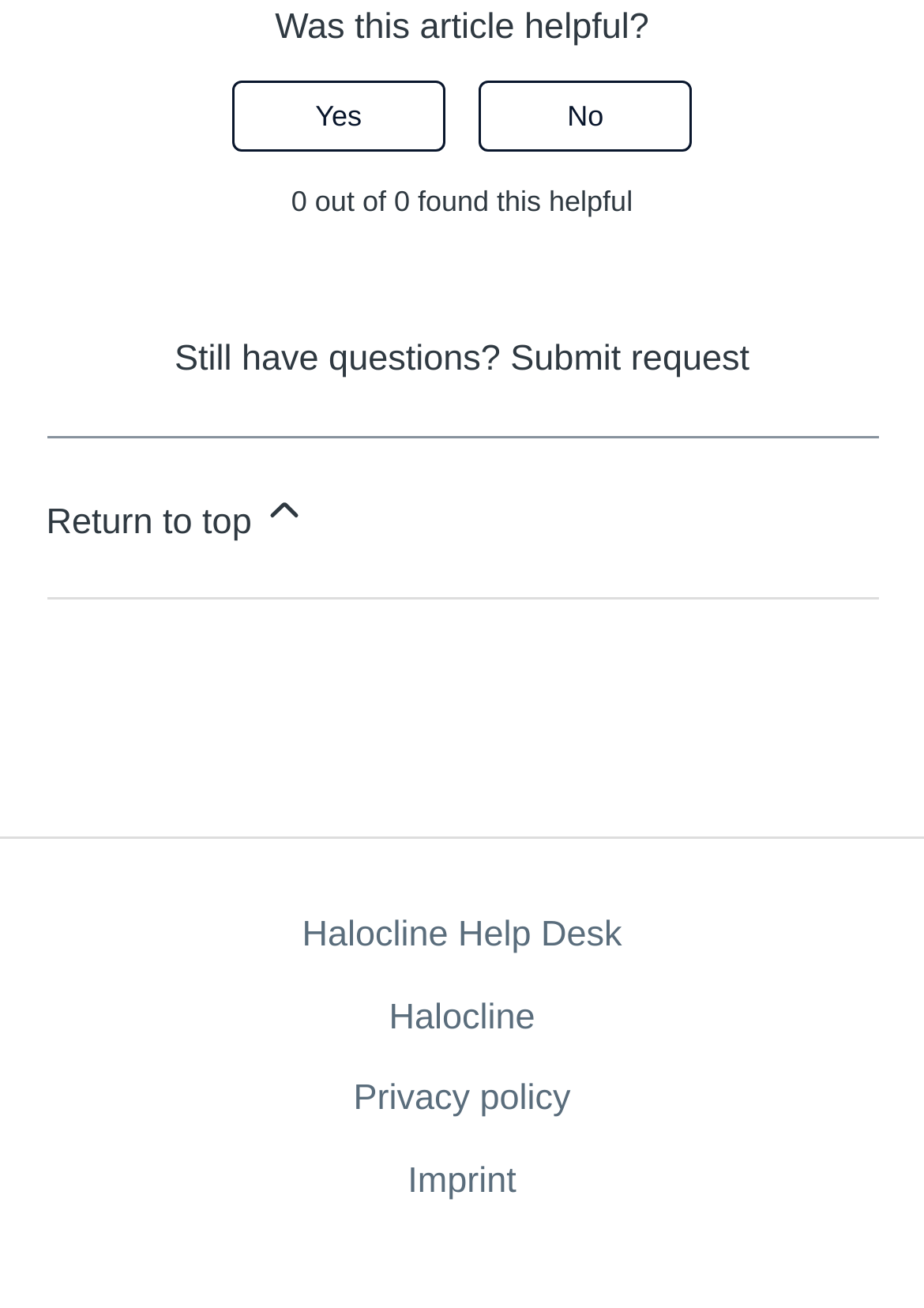What is the name of the help desk?
Carefully examine the image and provide a detailed answer to the question.

I found a link with the text 'Halocline Help Desk', which is likely the name of the help desk.